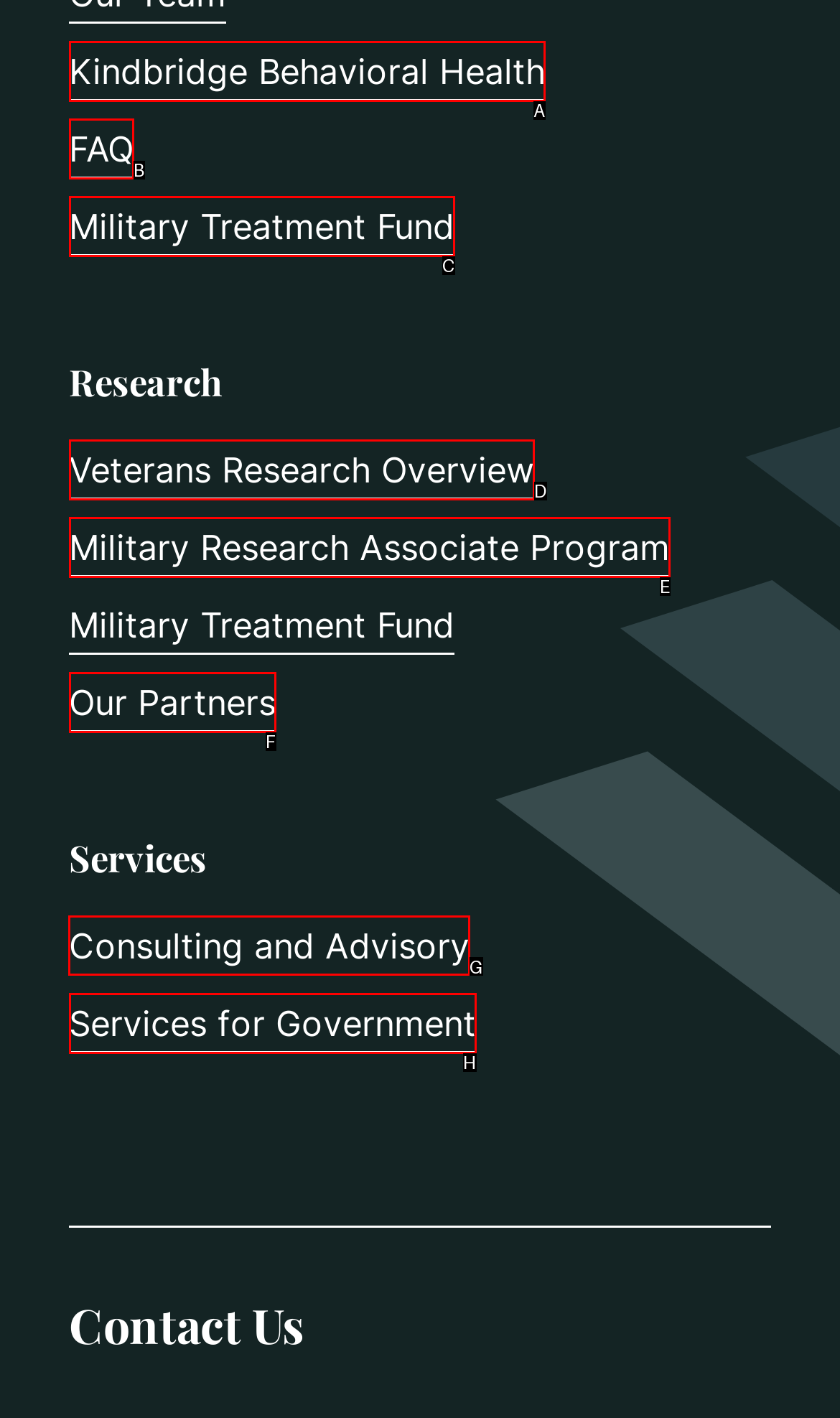Identify which HTML element should be clicked to fulfill this instruction: learn about Consulting and Advisory Reply with the correct option's letter.

G